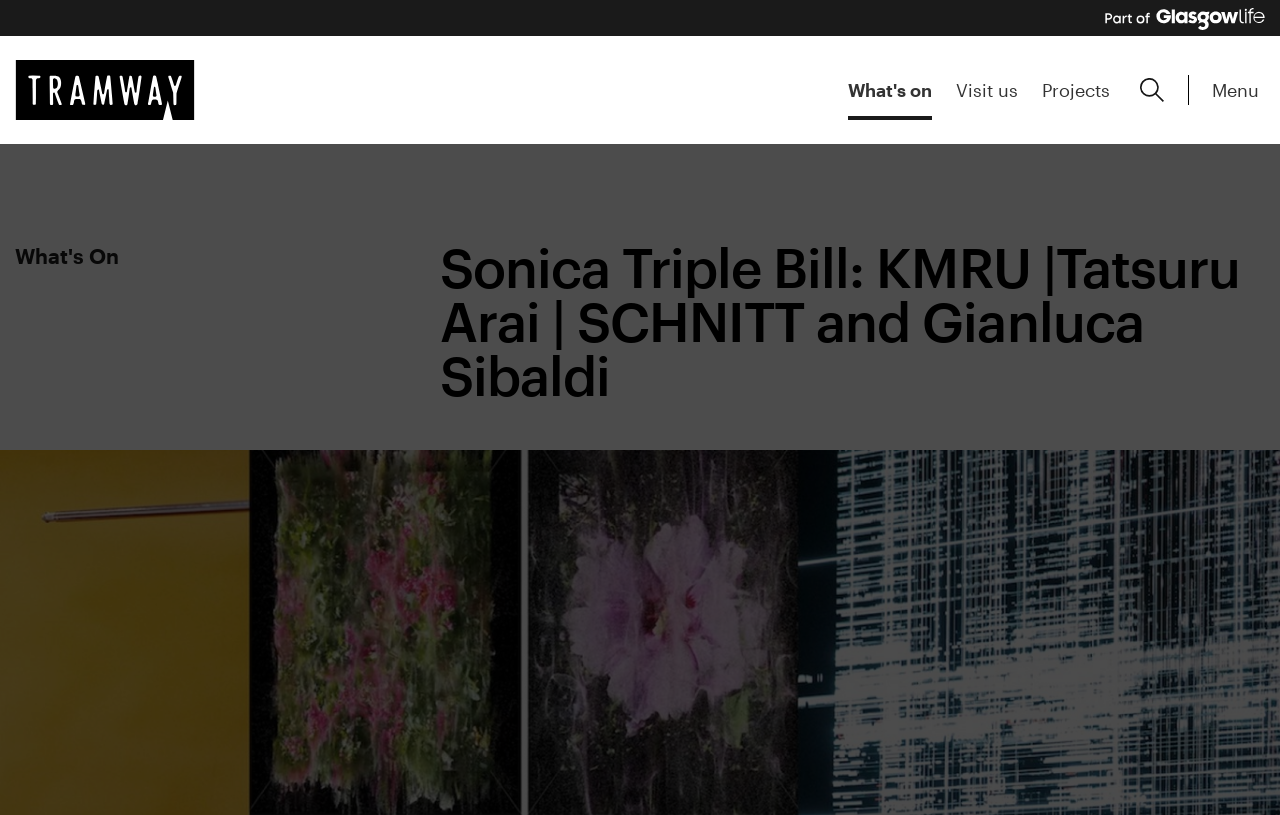Determine the bounding box of the UI component based on this description: "parent_node: Menu aria-label="Expand search form"". The bounding box coordinates should be four float values between 0 and 1, i.e., [left, top, right, bottom].

[0.886, 0.088, 0.914, 0.133]